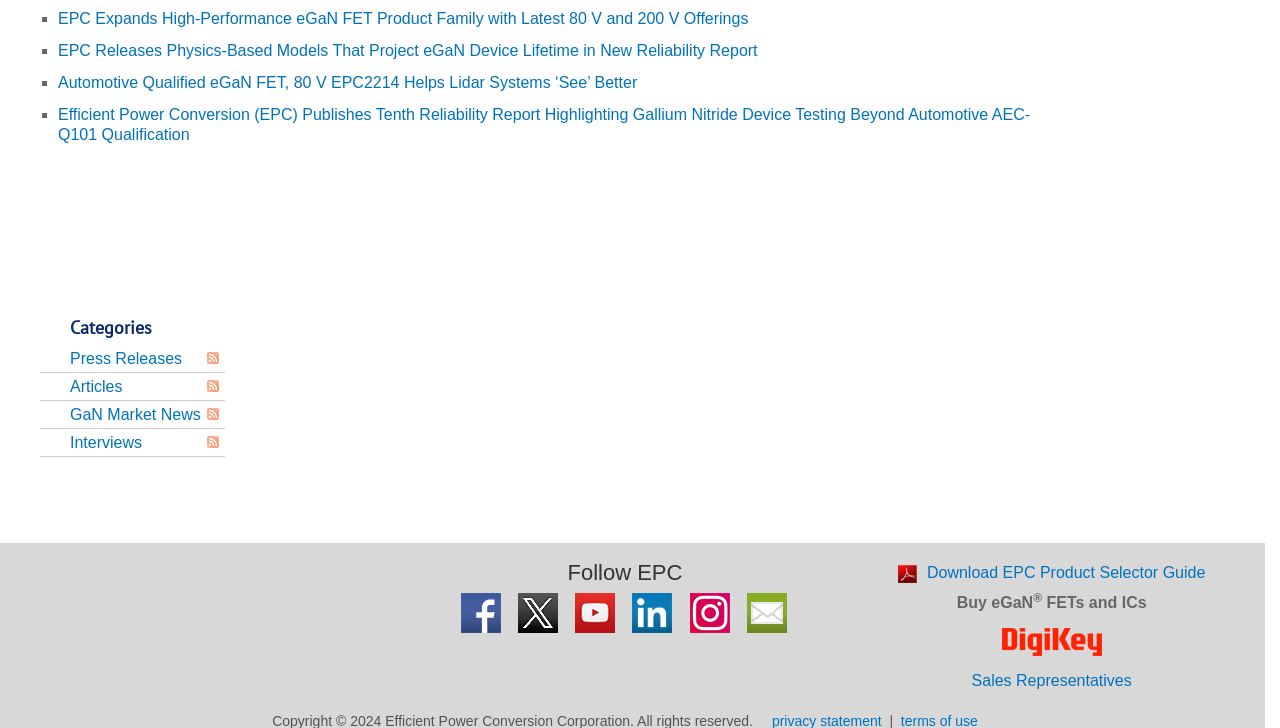Locate the bounding box of the user interface element based on this description: "alt="Kilmac logo"".

None